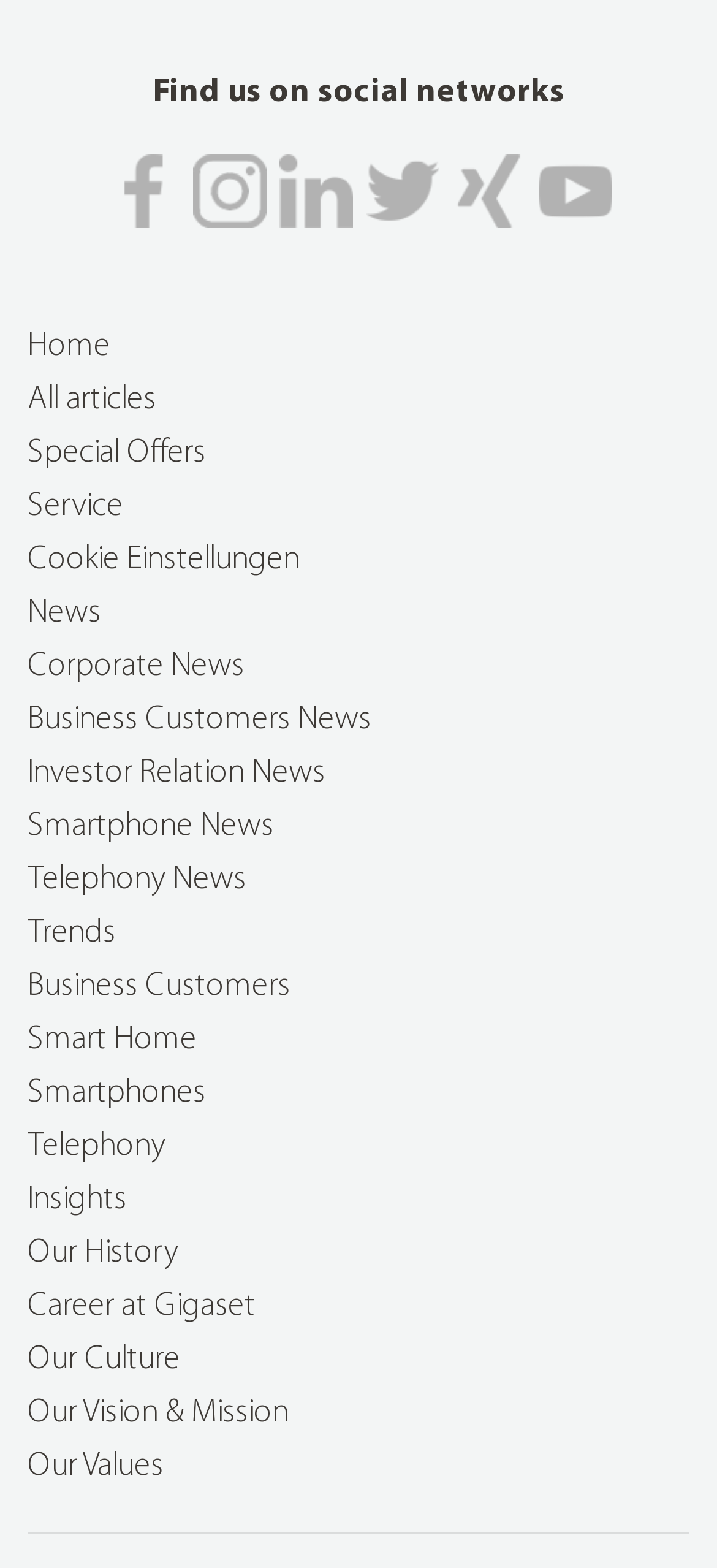Provide the bounding box coordinates, formatted as (top-left x, top-left y, bottom-right x, bottom-right y), with all values being floating point numbers between 0 and 1. Identify the bounding box of the UI element that matches the description: Career at Gigaset

[0.038, 0.822, 0.356, 0.845]